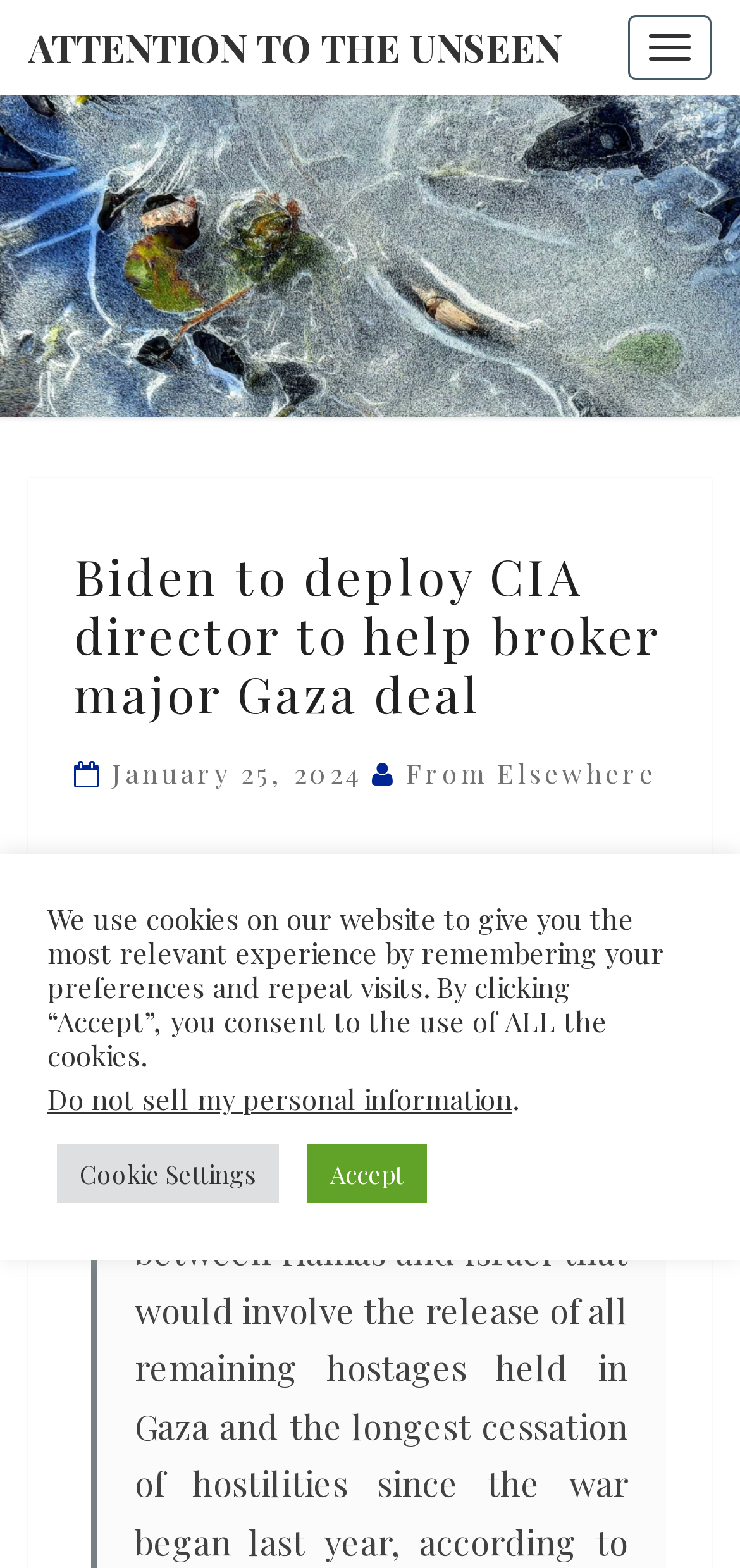Analyze the image and answer the question with as much detail as possible: 
What is the date mentioned in the article?

I found the date by looking at the header section of the webpage, where it says 'January 25, 2024' next to the 'From Elsewhere' link.